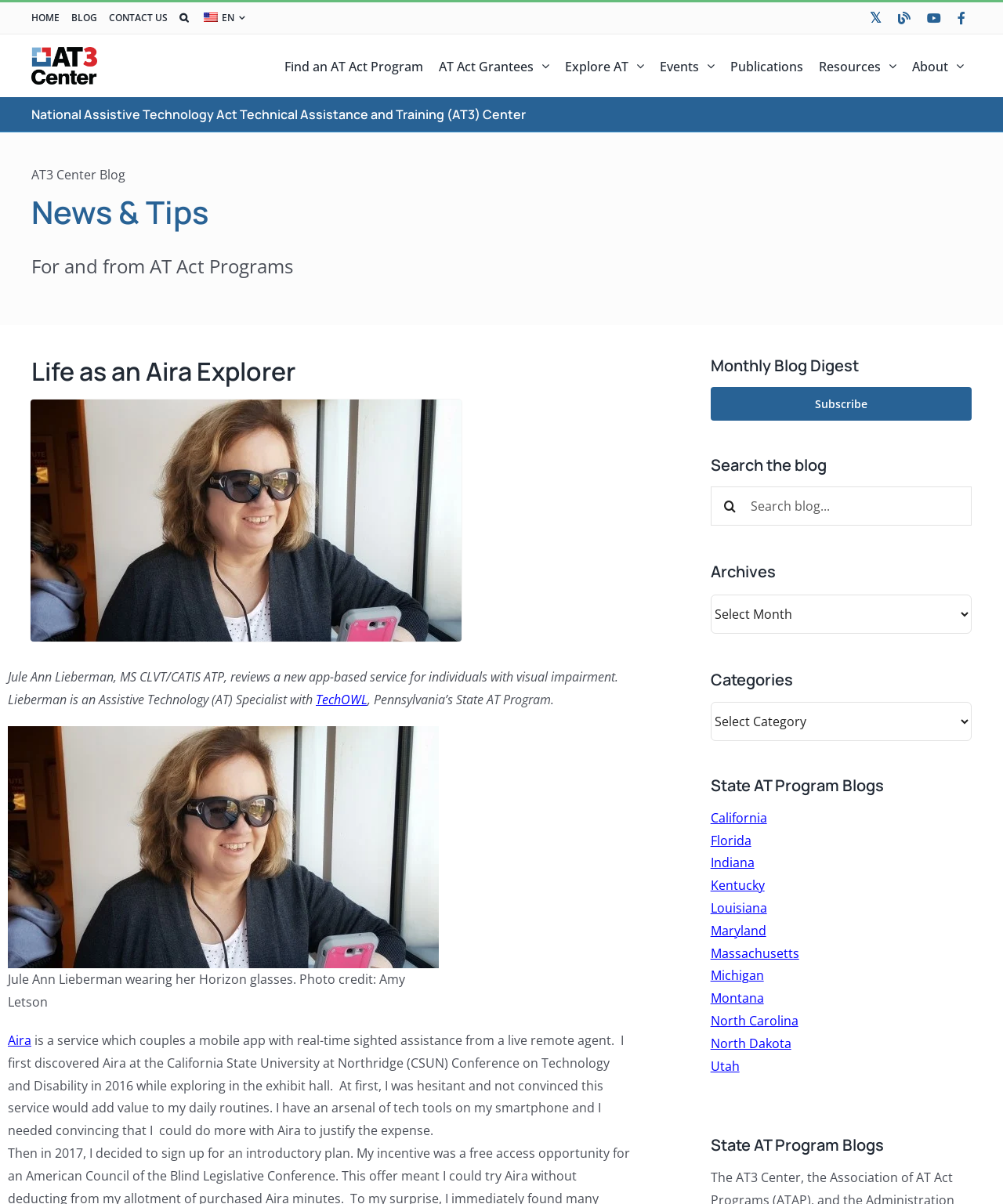Give a one-word or short-phrase answer to the following question: 
How many social media links are there?

4